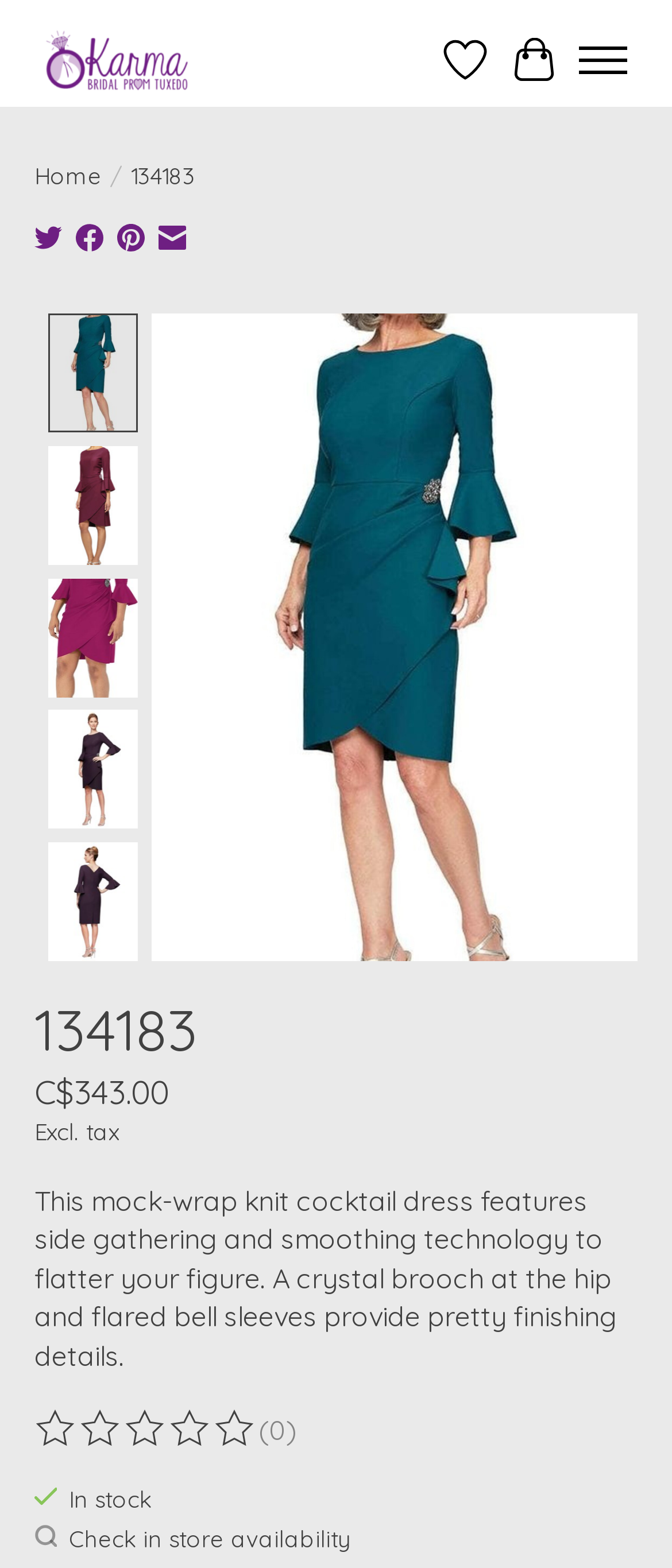Specify the bounding box coordinates for the region that must be clicked to perform the given instruction: "Read reviews".

[0.051, 0.899, 0.385, 0.925]